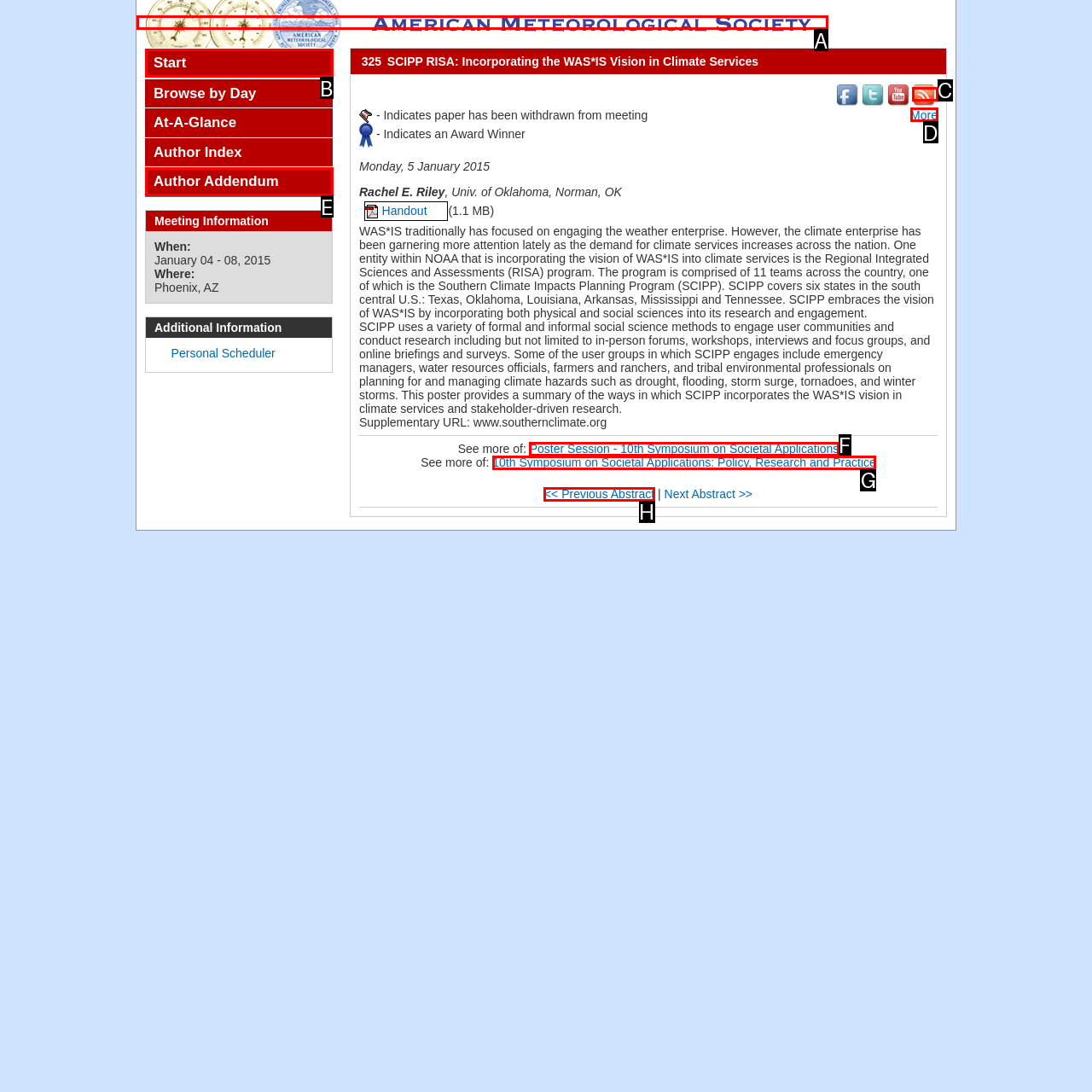Select the letter from the given choices that aligns best with the description: << Previous Abstract. Reply with the specific letter only.

H